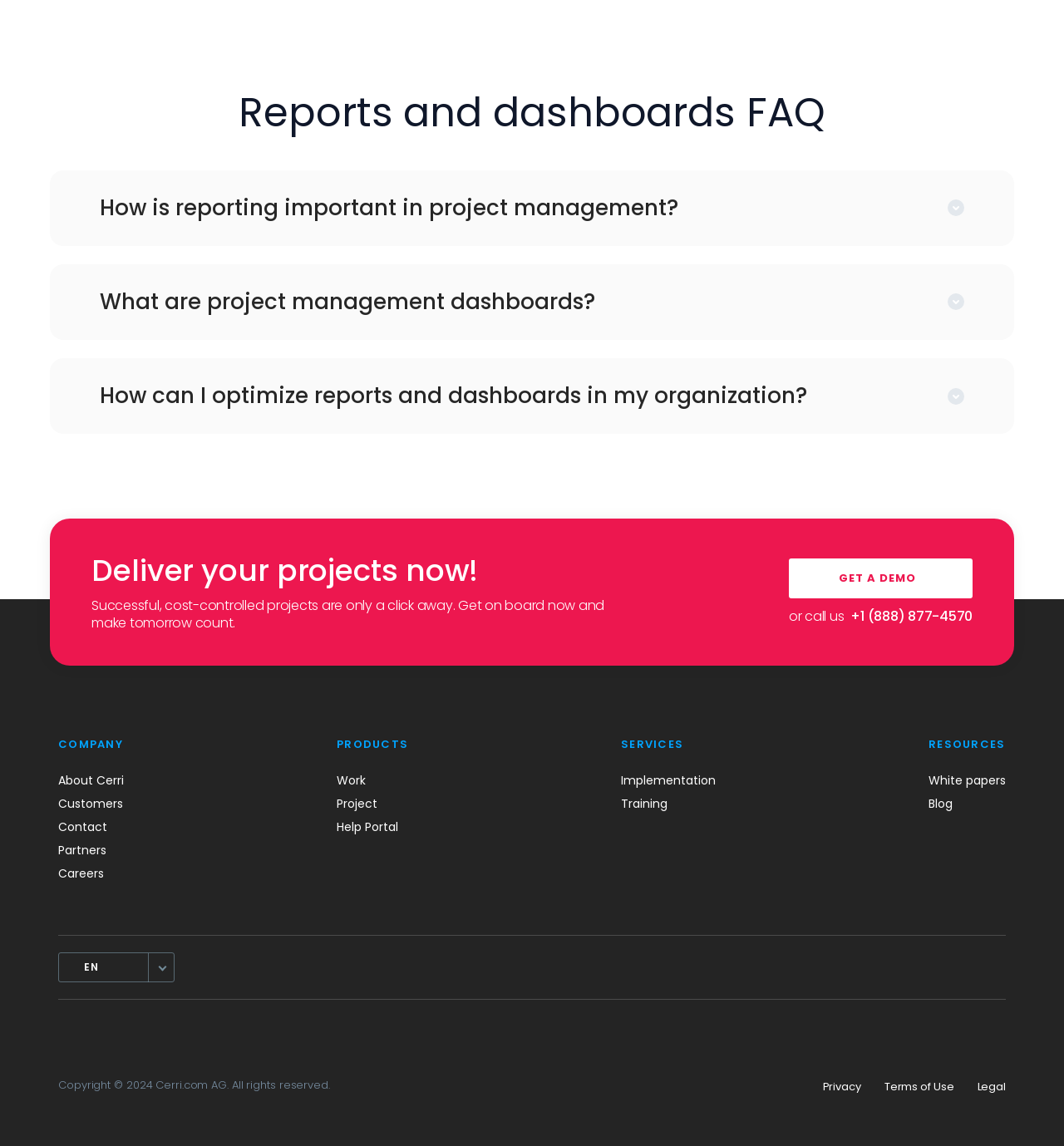Based on the element description ceremony, identify the bounding box coordinates for the UI element. The coordinates should be in the format (top-left x, top-left y, bottom-right x, bottom-right y) and within the 0 to 1 range.

None